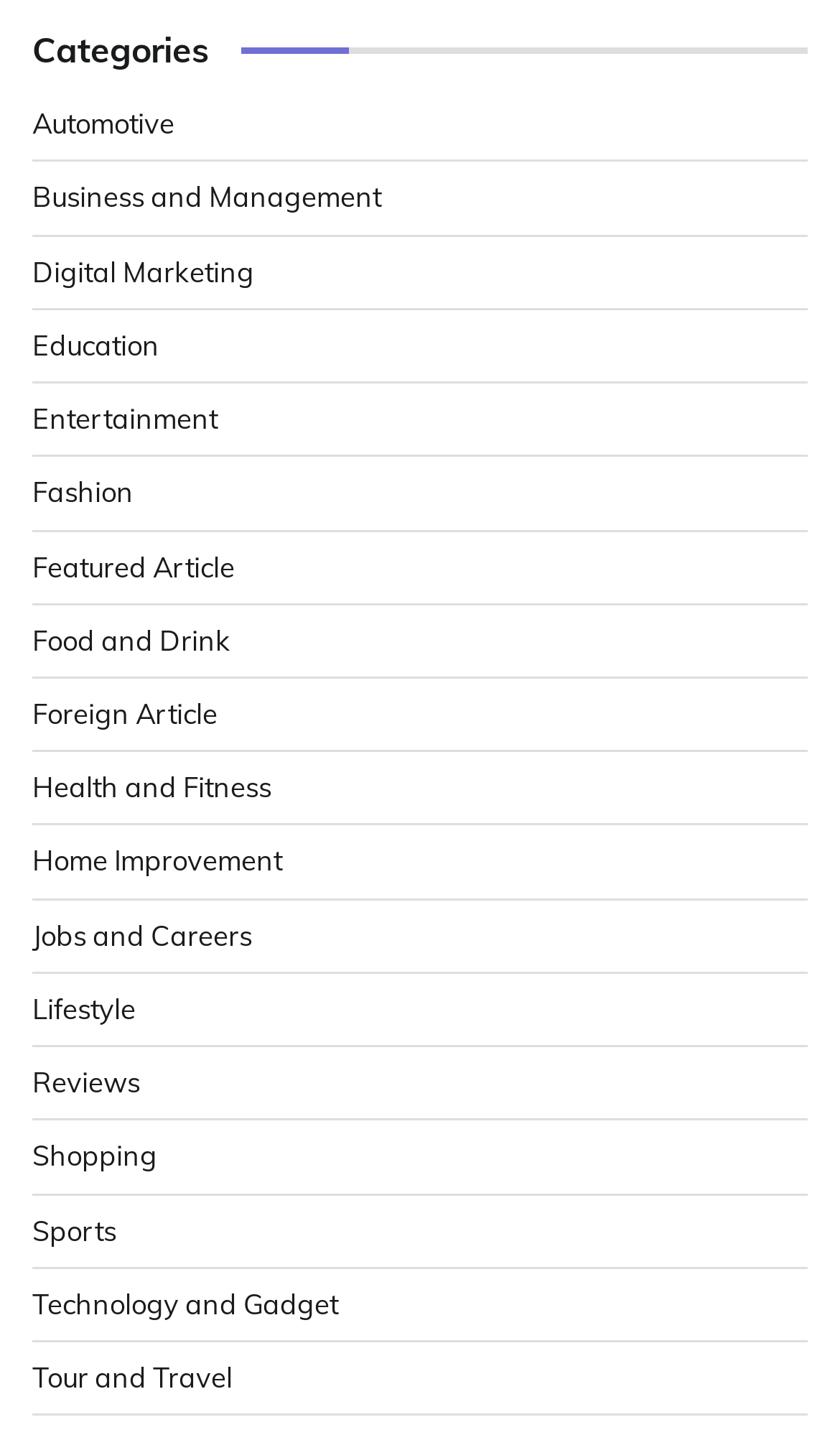Locate the bounding box coordinates of the element you need to click to accomplish the task described by this instruction: "Read Featured Article".

[0.038, 0.381, 0.279, 0.405]